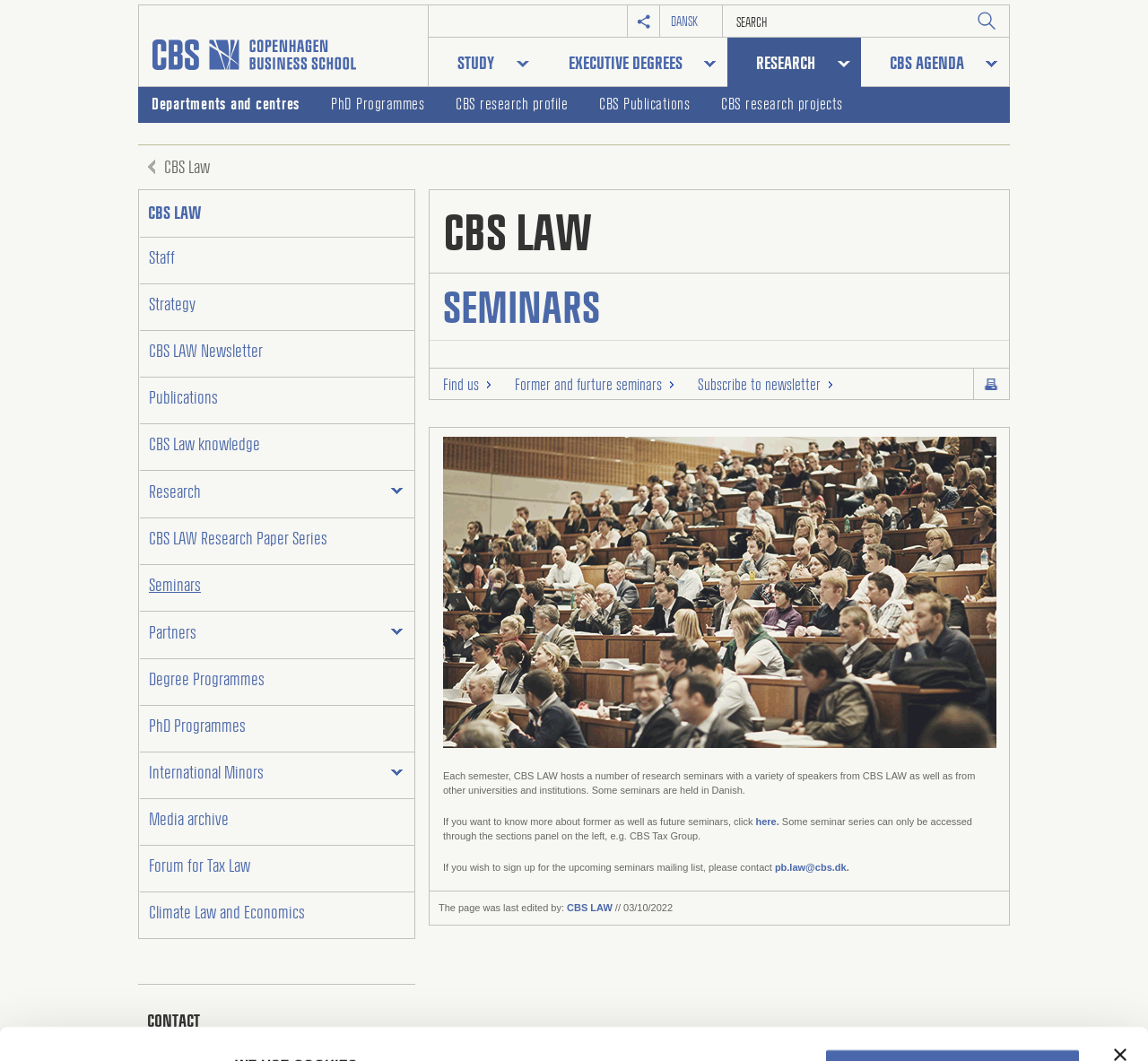Locate the bounding box coordinates of the element that needs to be clicked to carry out the instruction: "Go to Seminars". The coordinates should be given as four float numbers ranging from 0 to 1, i.e., [left, top, right, bottom].

[0.122, 0.543, 0.357, 0.561]